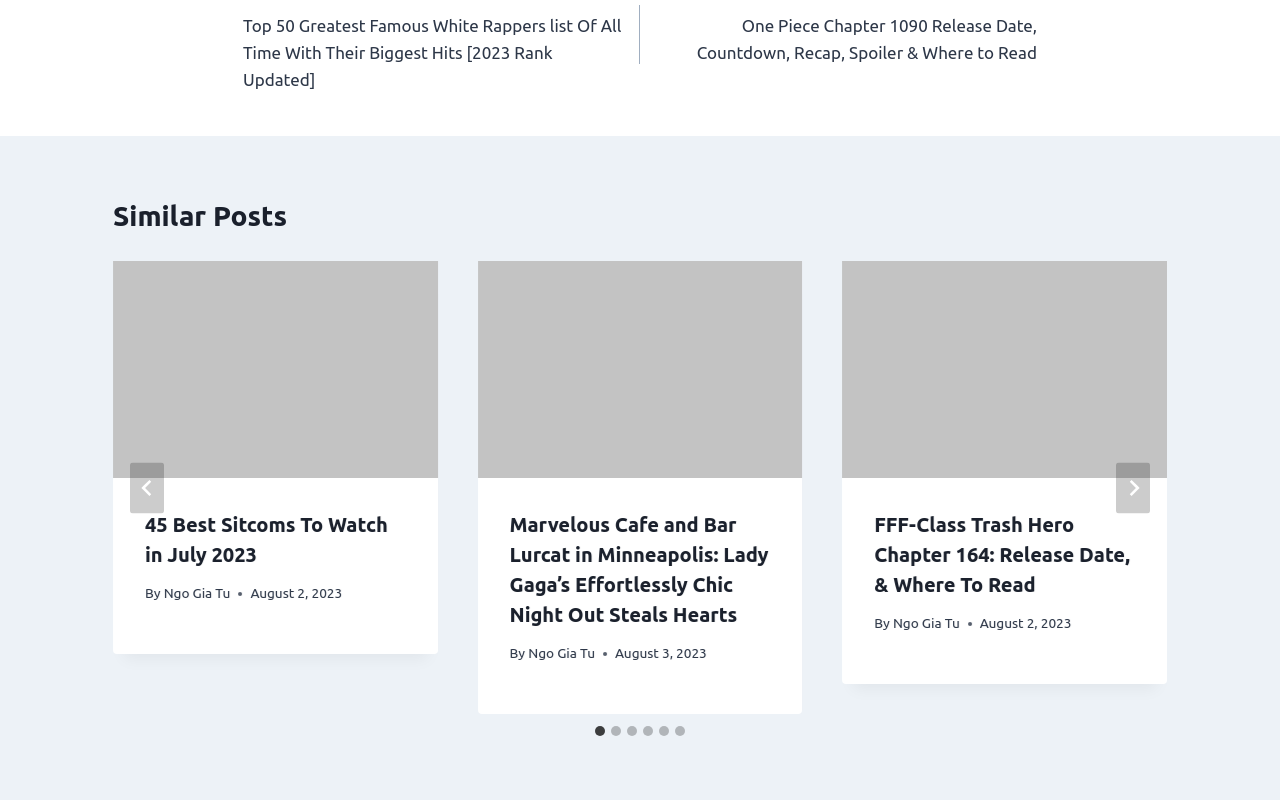Provide a one-word or brief phrase answer to the question:
What is the title of the first article?

45 Best Sitcoms To Watch in July 2023